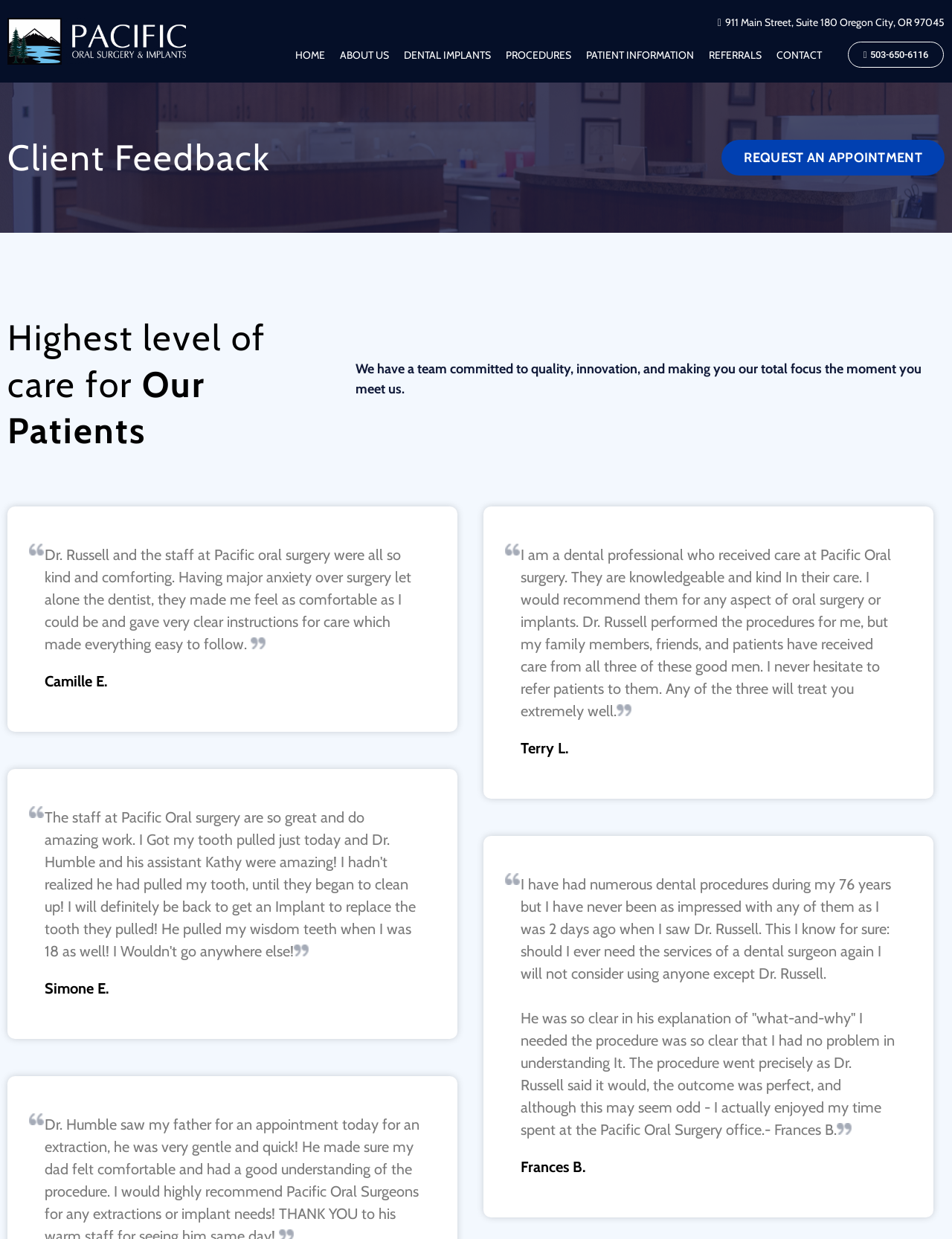Given the element description: "June 18, 2020", predict the bounding box coordinates of this UI element. The coordinates must be four float numbers between 0 and 1, given as [left, top, right, bottom].

None